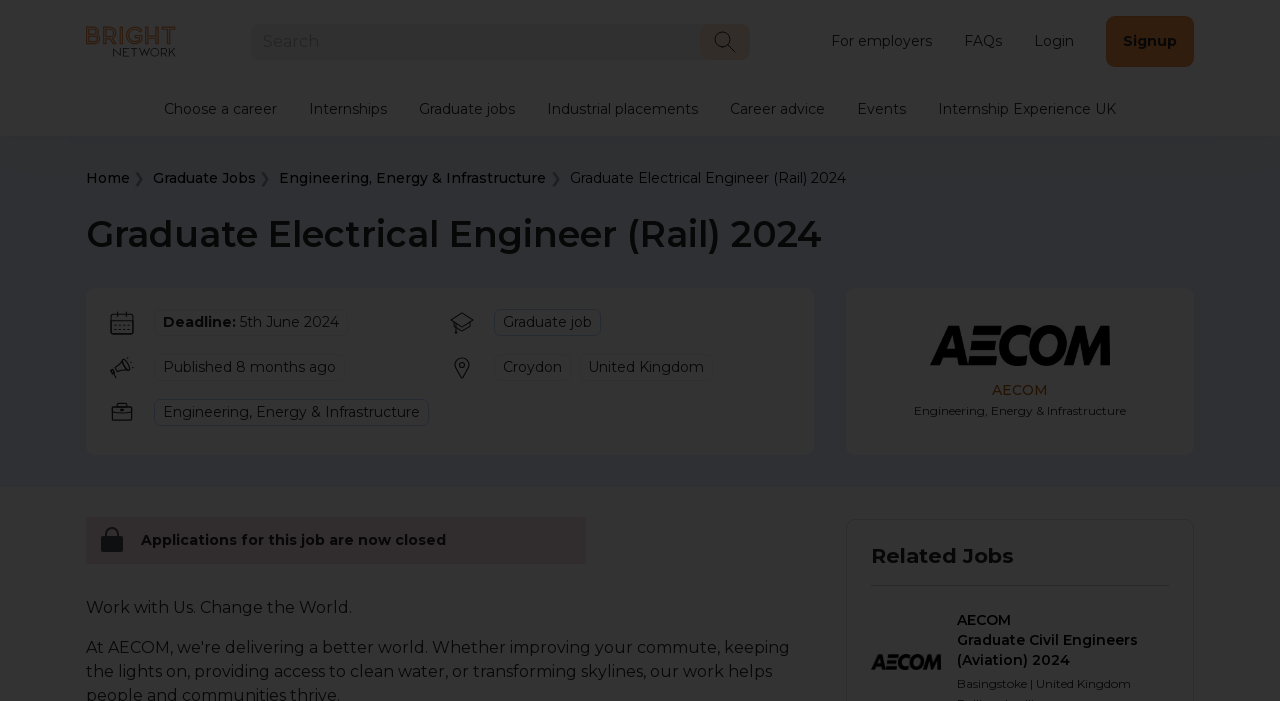Reply to the question with a brief word or phrase: What is the deadline for the Graduate Electrical Engineer (Rail) 2024 job?

5th June 2024